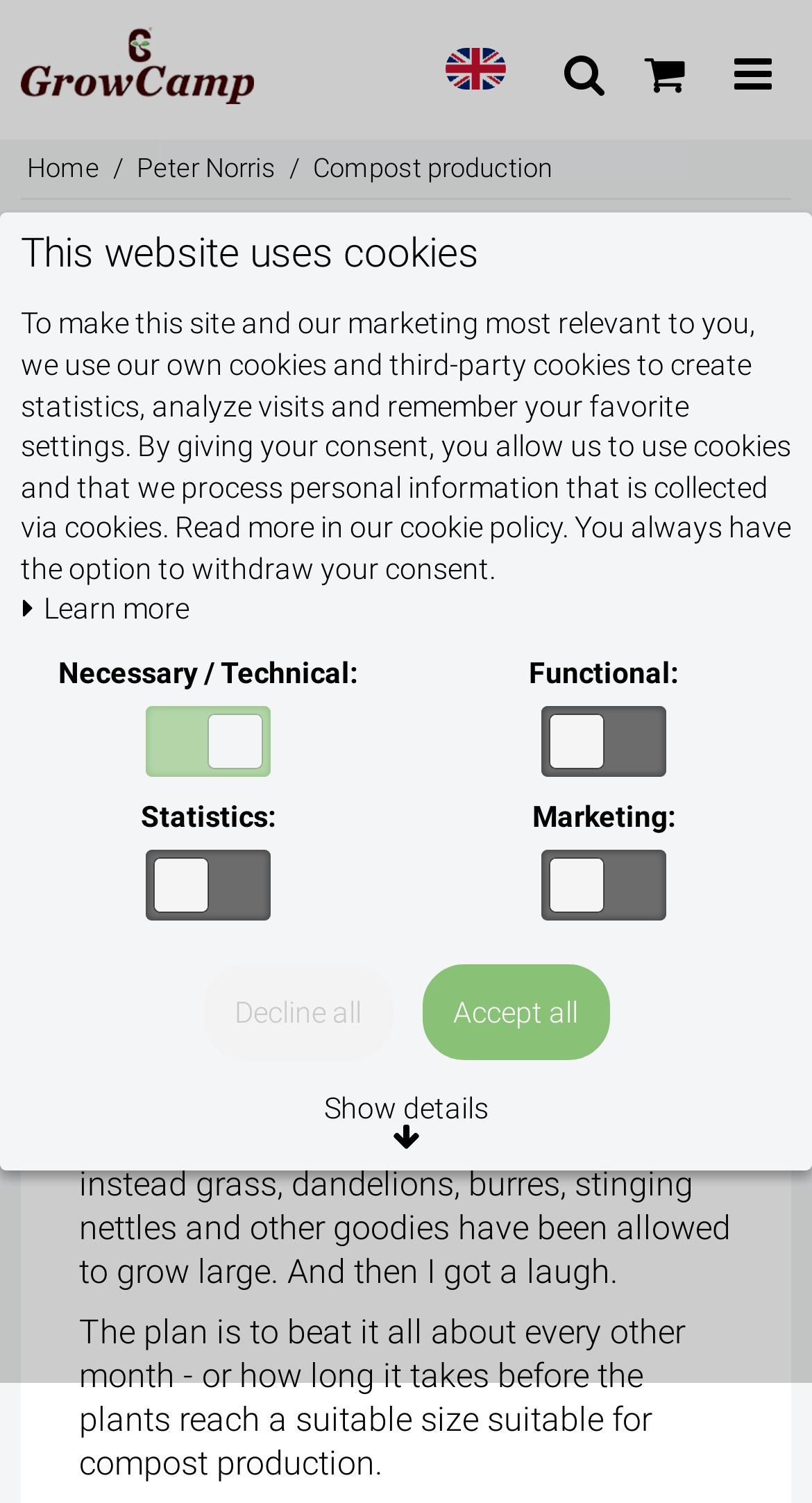Please identify the bounding box coordinates of the element's region that I should click in order to complete the following instruction: "Click the GrowCamp link". The bounding box coordinates consist of four float numbers between 0 and 1, i.e., [left, top, right, bottom].

[0.026, 0.018, 0.314, 0.069]